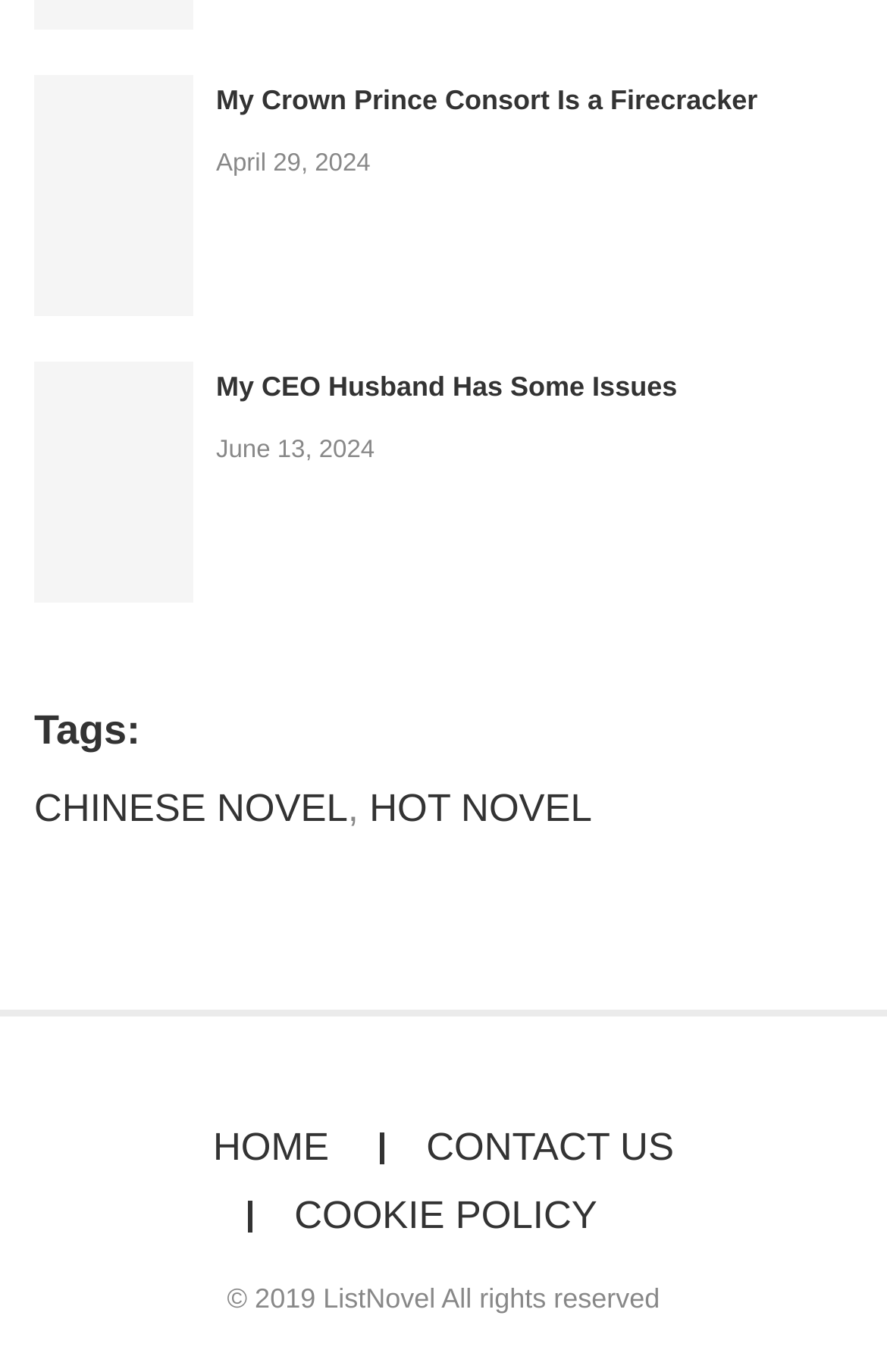What is the date of the second novel?
Look at the image and provide a detailed response to the question.

I found the date of the second novel by looking at the StaticText element with the text 'June 13, 2024' which is located below the heading element with the text 'My CEO Husband Has Some Issues'.